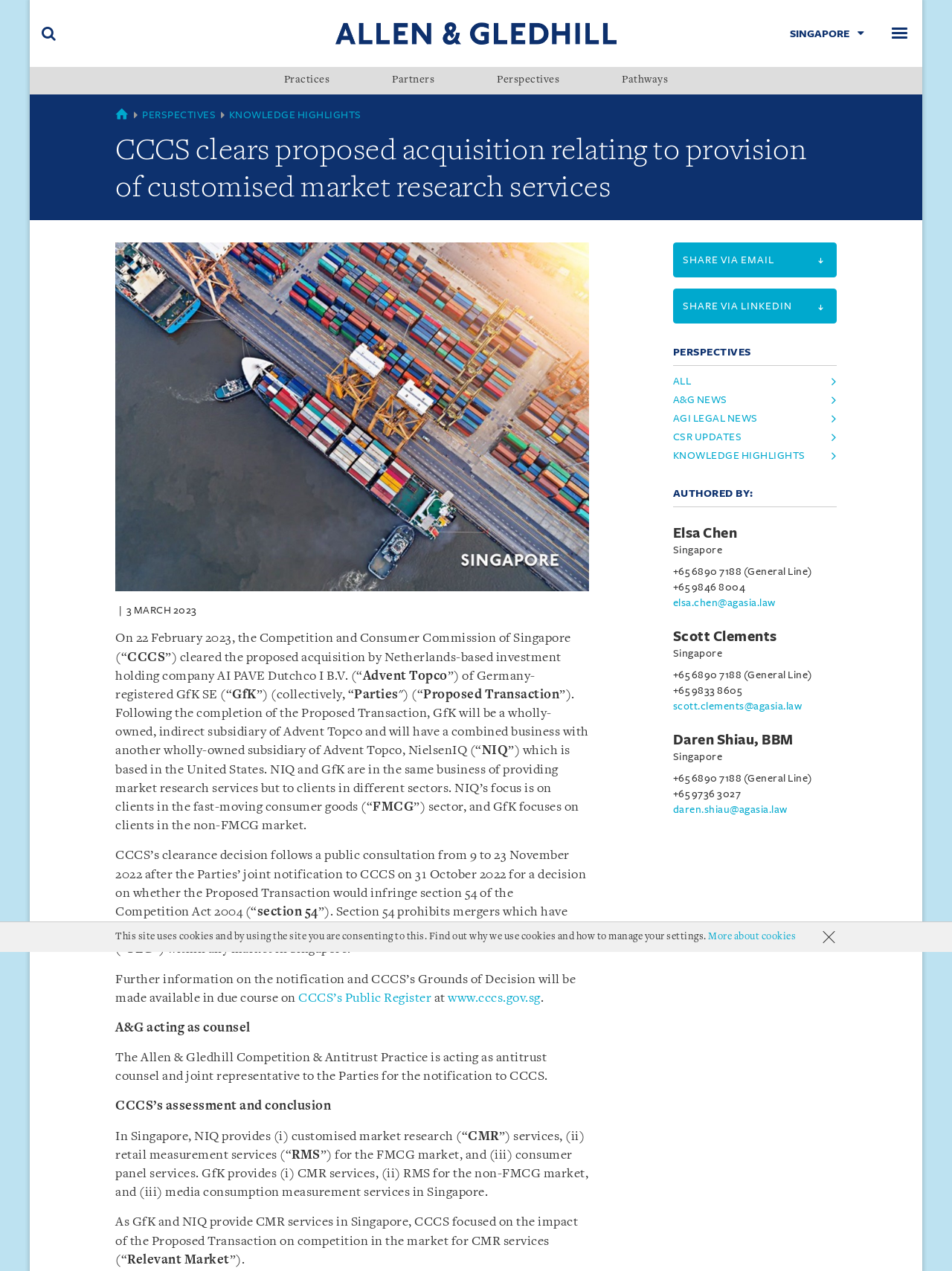Provide your answer in one word or a succinct phrase for the question: 
What is the date of the CCCS's clearance decision?

3 MARCH 2023